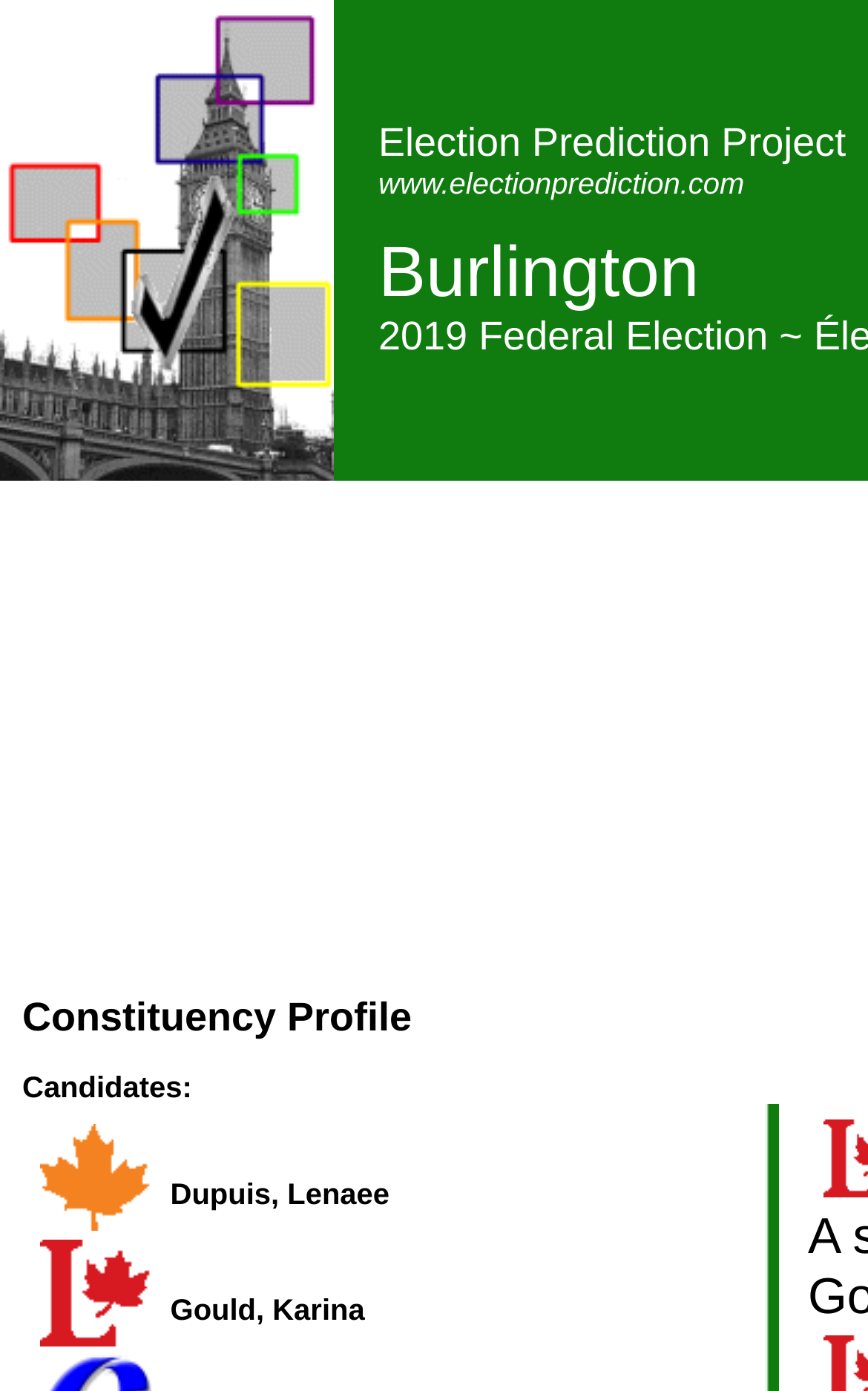What is the layout of the candidate information?
Based on the image, give a concise answer in the form of a single word or short phrase.

Table layout